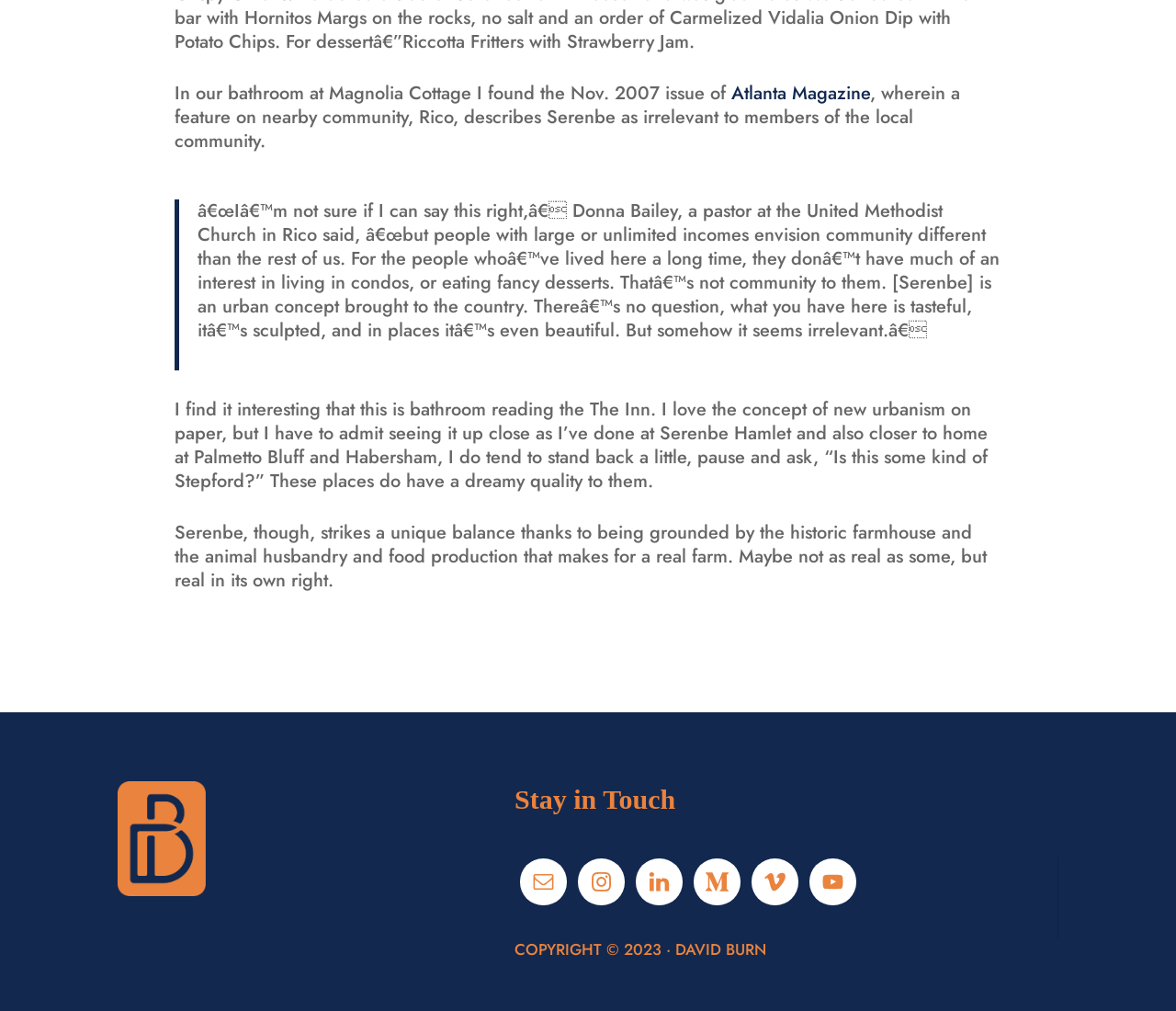Specify the bounding box coordinates for the region that must be clicked to perform the given instruction: "Read the quote from Donna Bailey".

[0.168, 0.195, 0.85, 0.34]